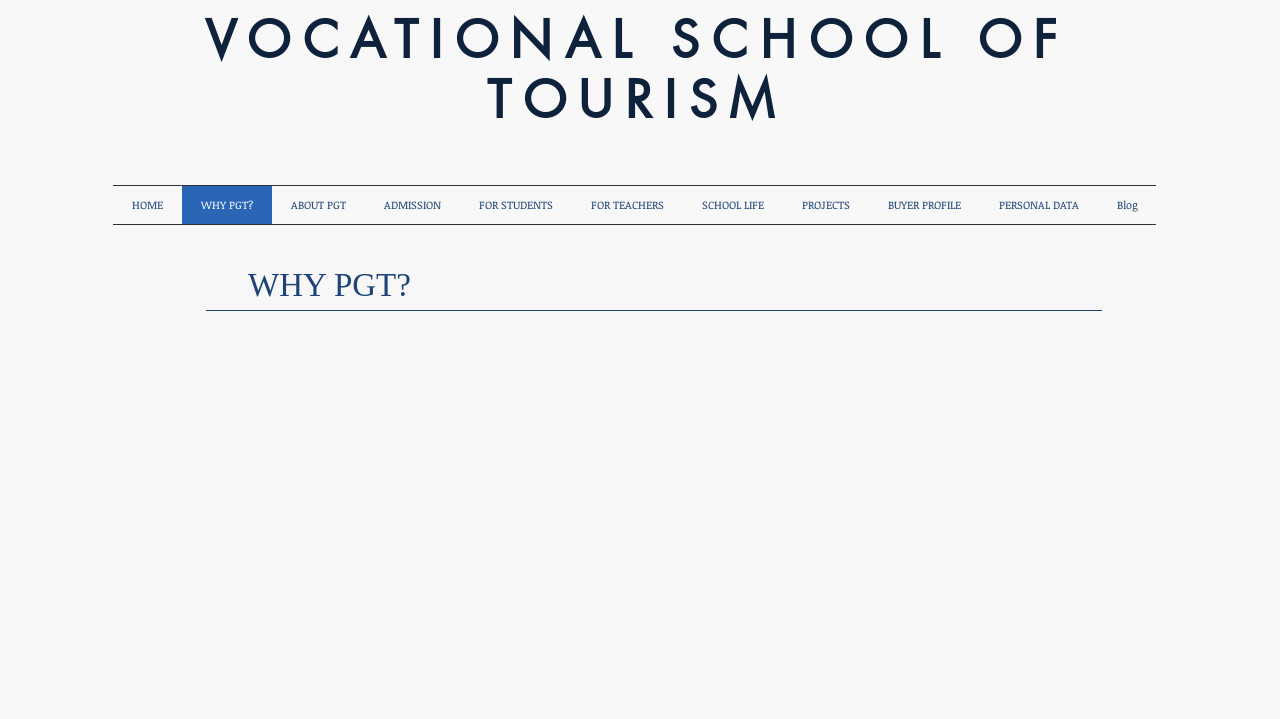Determine the bounding box coordinates of the clickable region to carry out the instruction: "Click the logo".

[0.041, 0.035, 0.091, 0.138]